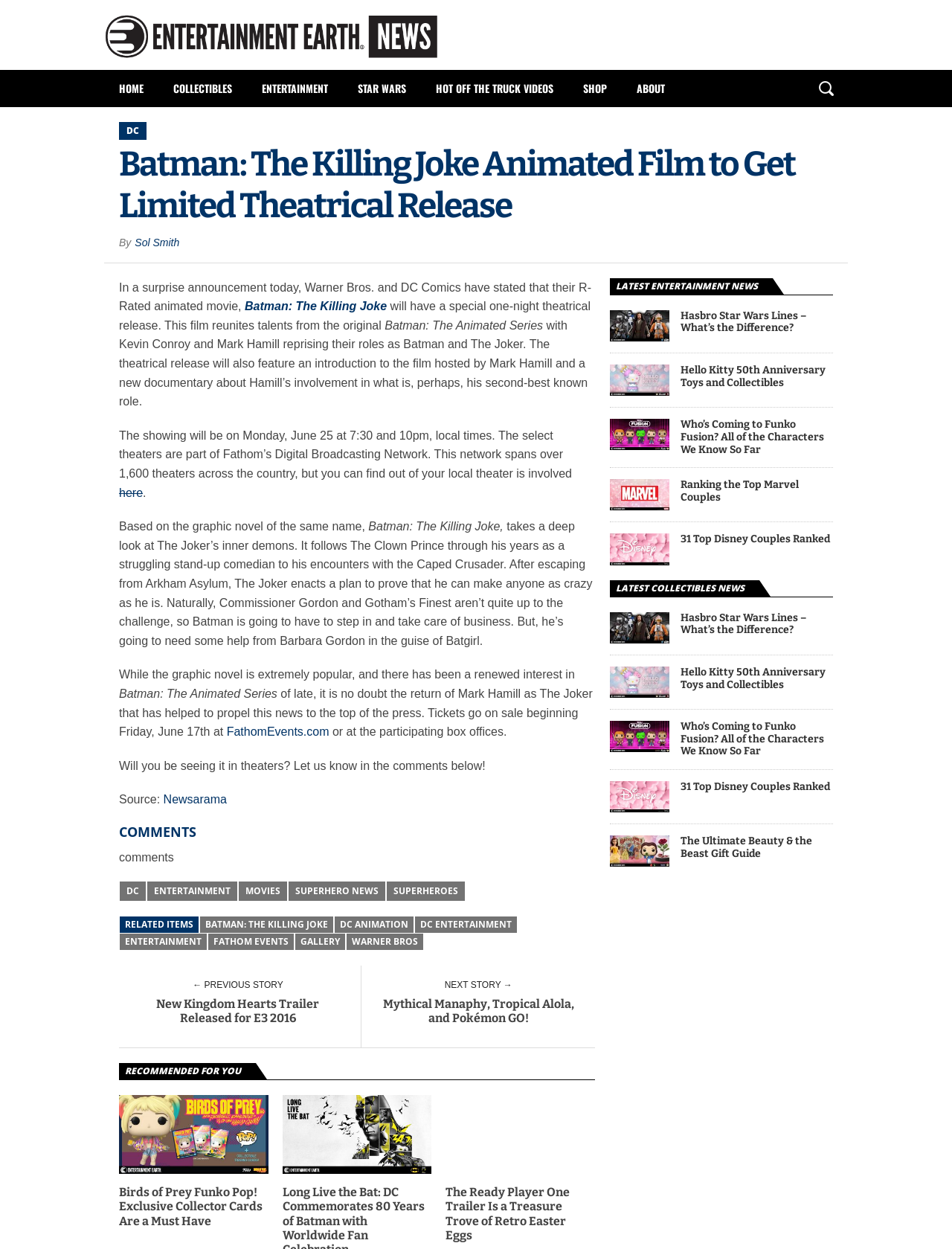What is the name of the network that spans over 1,600 theaters across the country?
Provide a detailed answer to the question using information from the image.

I found the name of the network by reading the article, which mentions that the select theaters are part of Fathom’s Digital Broadcasting Network, which spans over 1,600 theaters across the country.